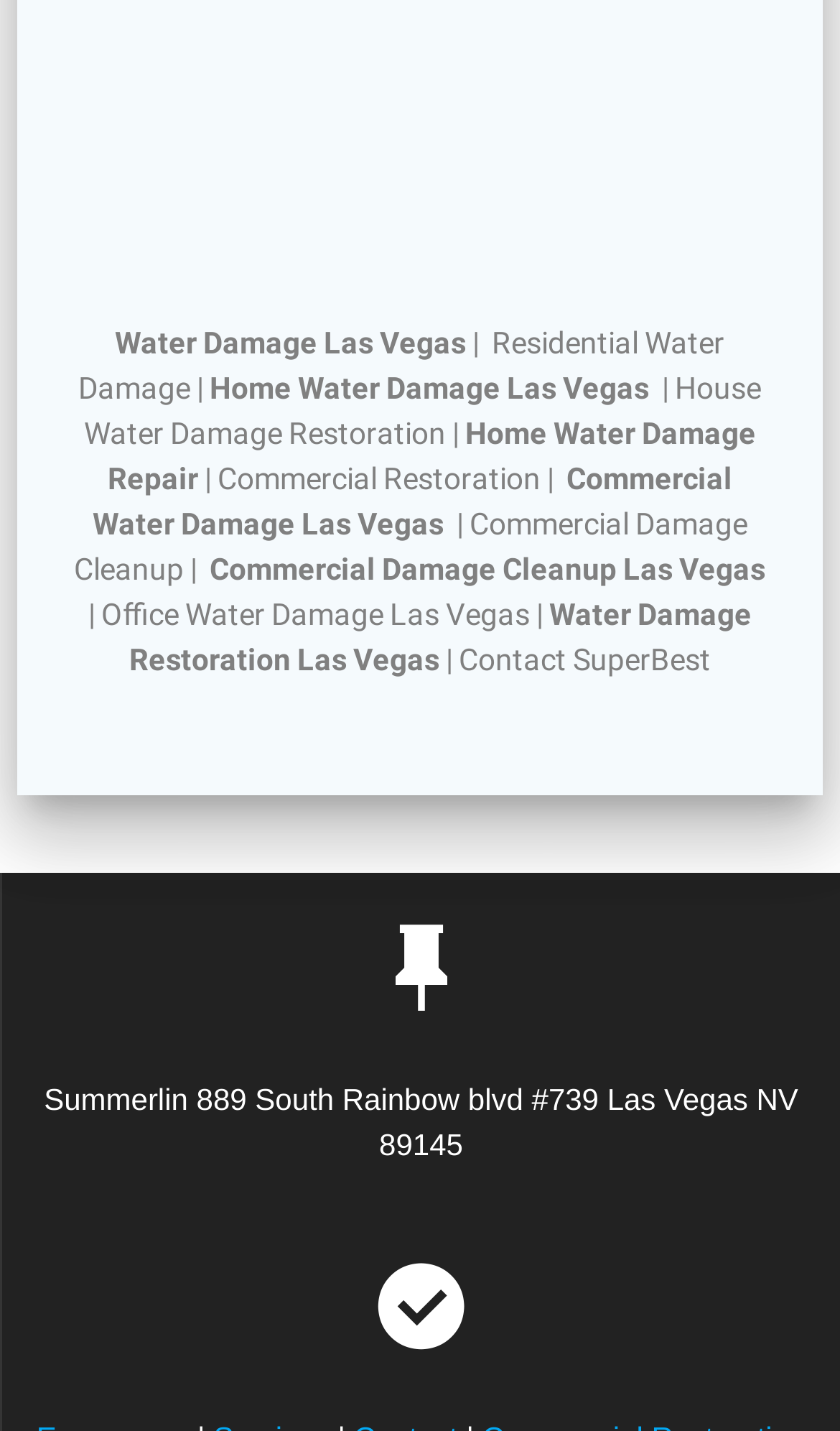Please answer the following question using a single word or phrase: 
What is the last link on the page?

Contact SuperBest